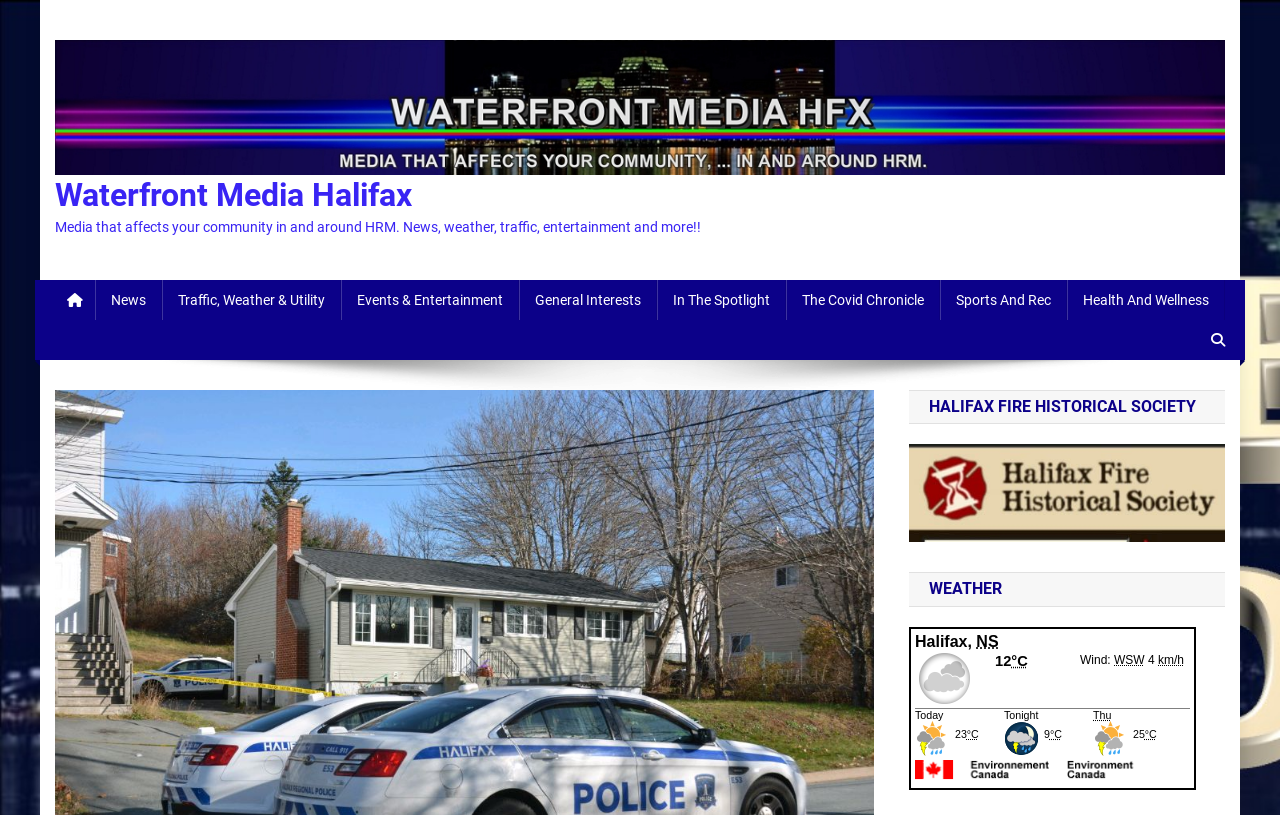Locate and provide the bounding box coordinates for the HTML element that matches this description: "parent_node: HALIFAX FIRE HISTORICAL SOCIETY".

[0.71, 0.594, 0.957, 0.614]